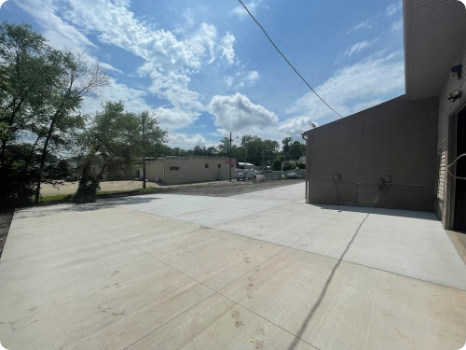What is visible to the left of the concrete area?
Using the image, elaborate on the answer with as much detail as possible.

According to the caption, 'to the left, trees and a glimpse of a gravel lot can be seen', implying that the area to the left of the concrete surface is occupied by trees and a gravel lot, which may have undergone transformation as part of the renovation effort.